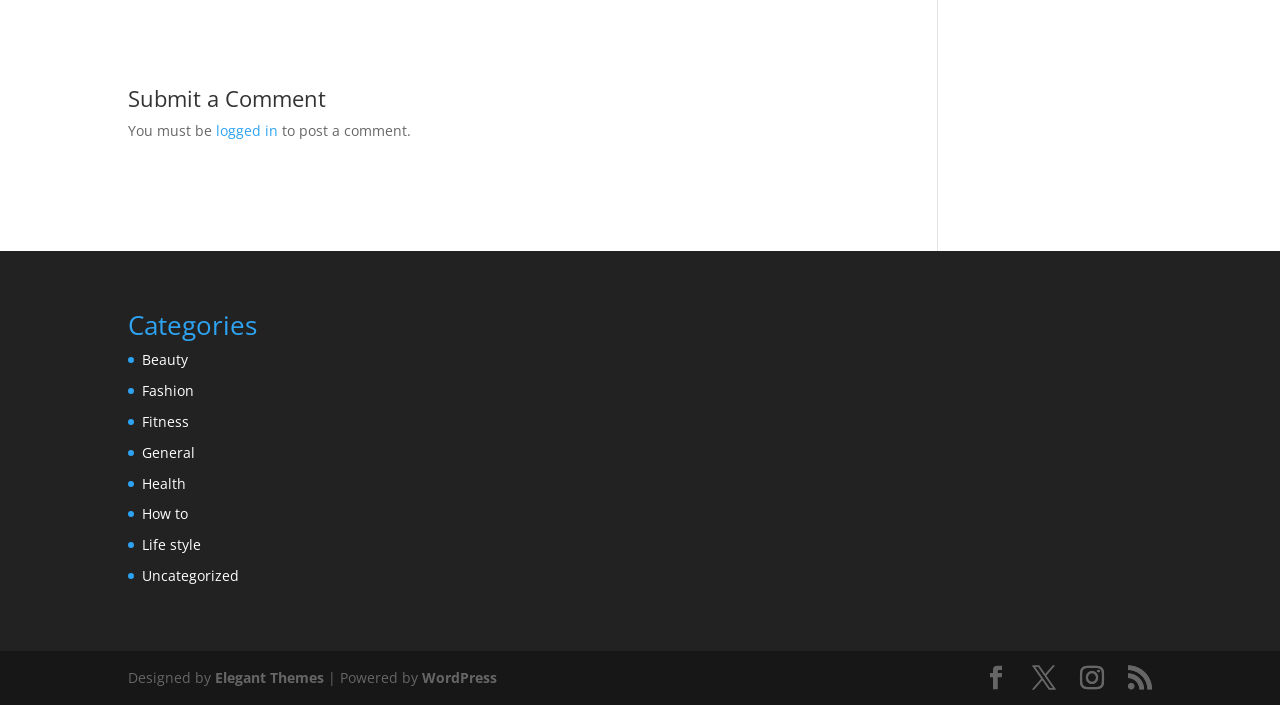What is the name of the theme designer?
Using the image as a reference, give an elaborate response to the question.

I can see a text 'Designed by' followed by a link 'Elegant Themes' which suggests that the theme designer is Elegant Themes.